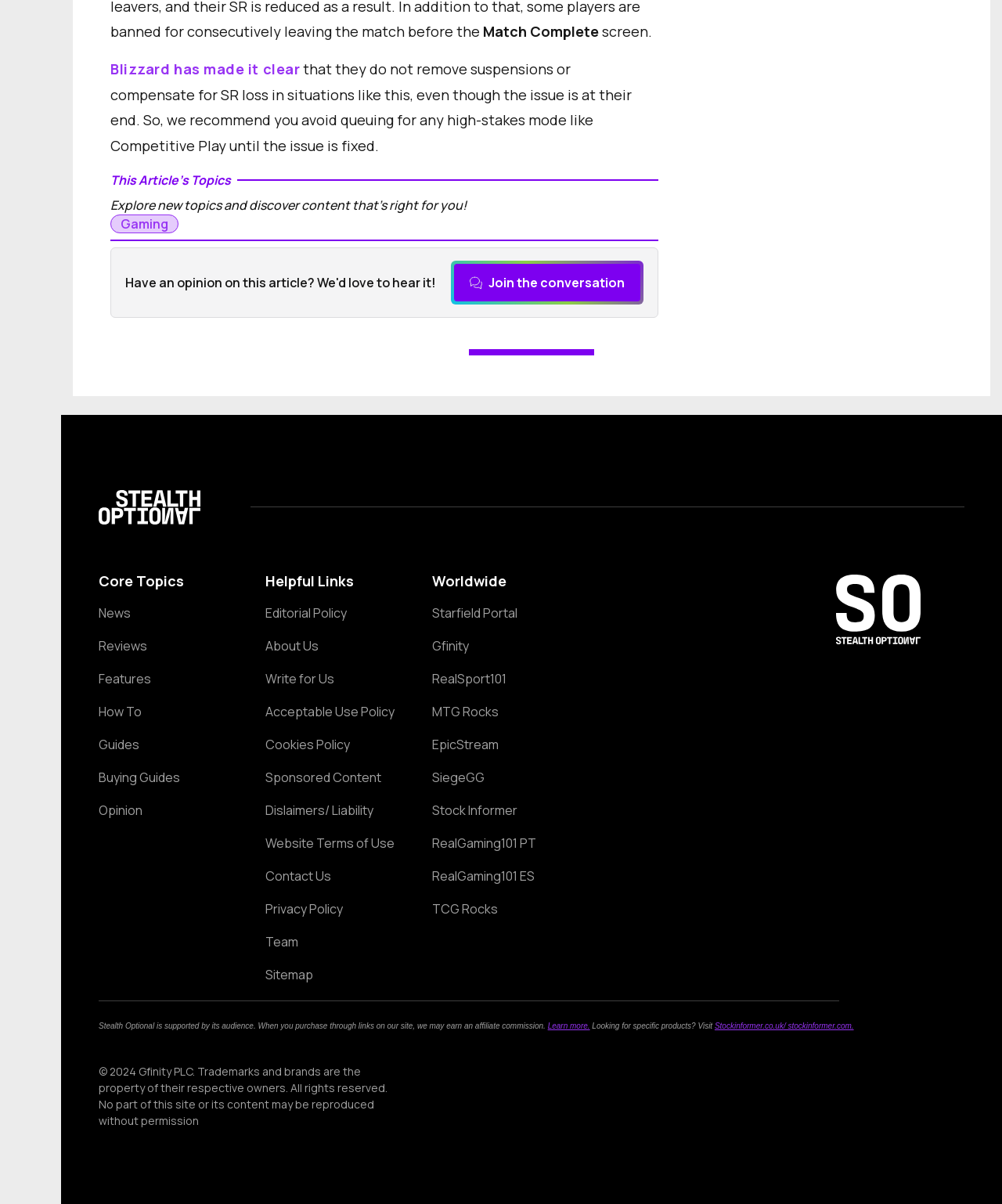Provide the bounding box coordinates of the section that needs to be clicked to accomplish the following instruction: "Join the conversation."

[0.451, 0.239, 0.64, 0.273]